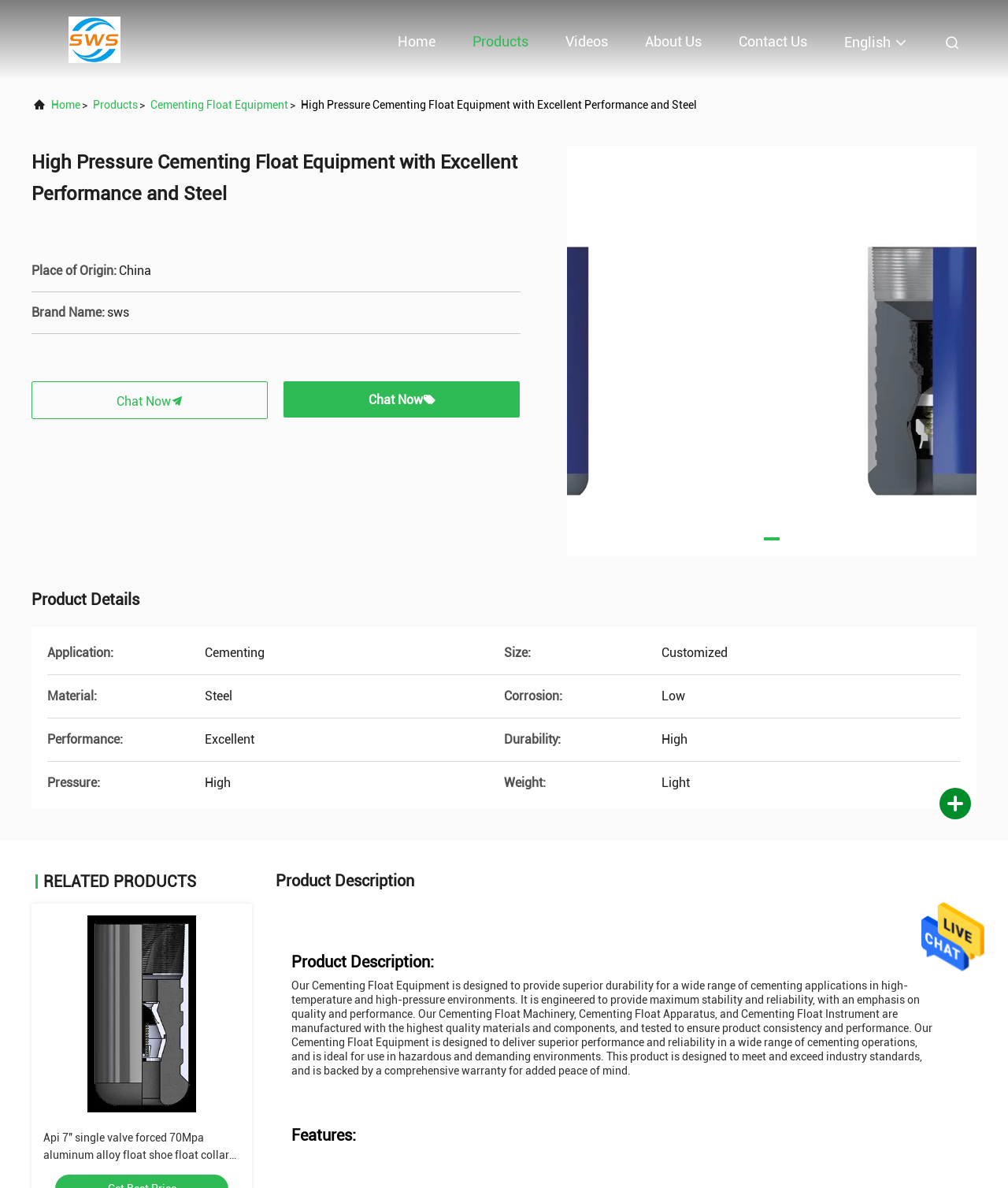Identify the title of the webpage and provide its text content.

High Pressure Cementing Float Equipment with Excellent Performance and Steel